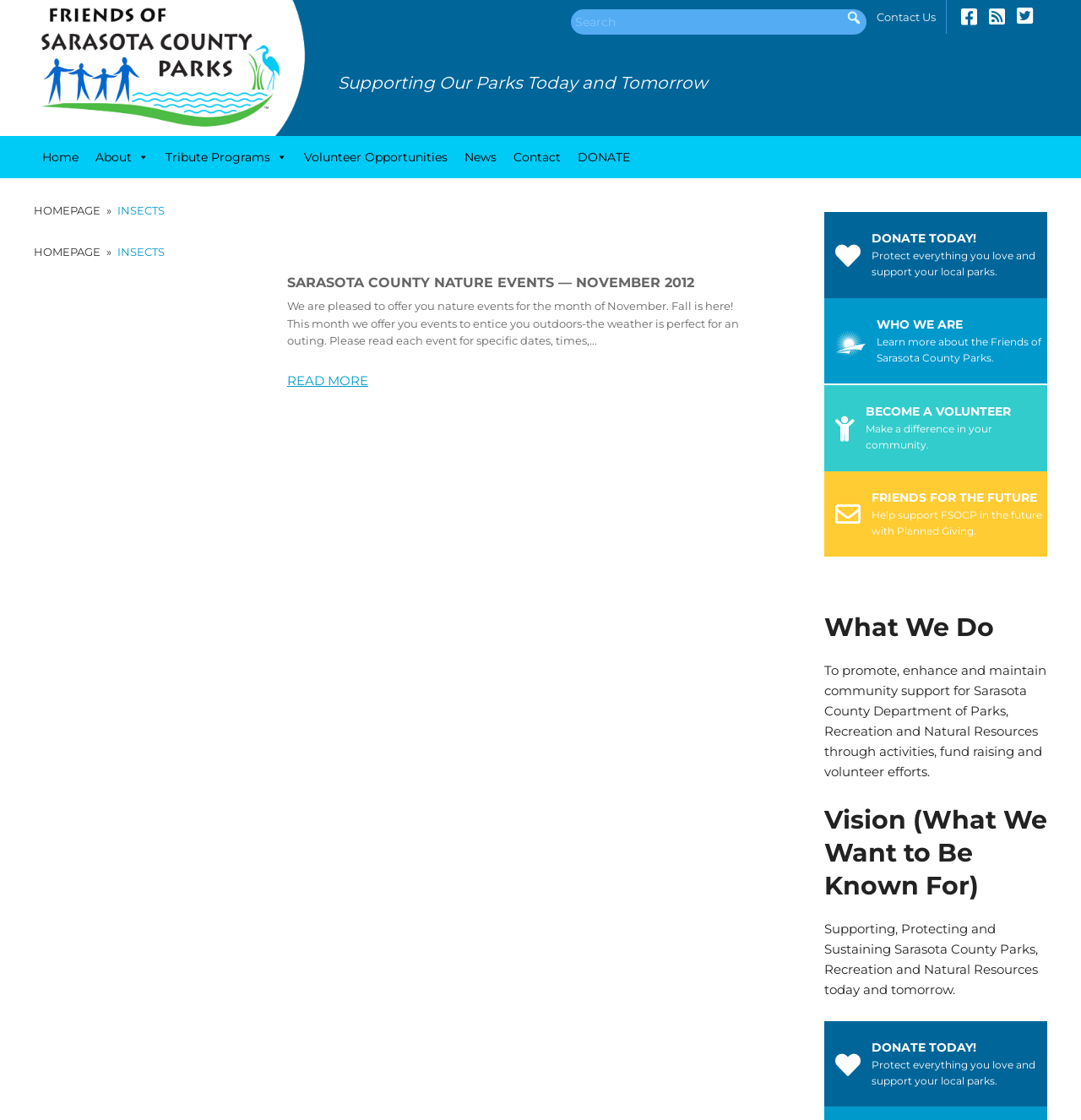Respond with a single word or phrase:
How can one support the local parks?

Donate